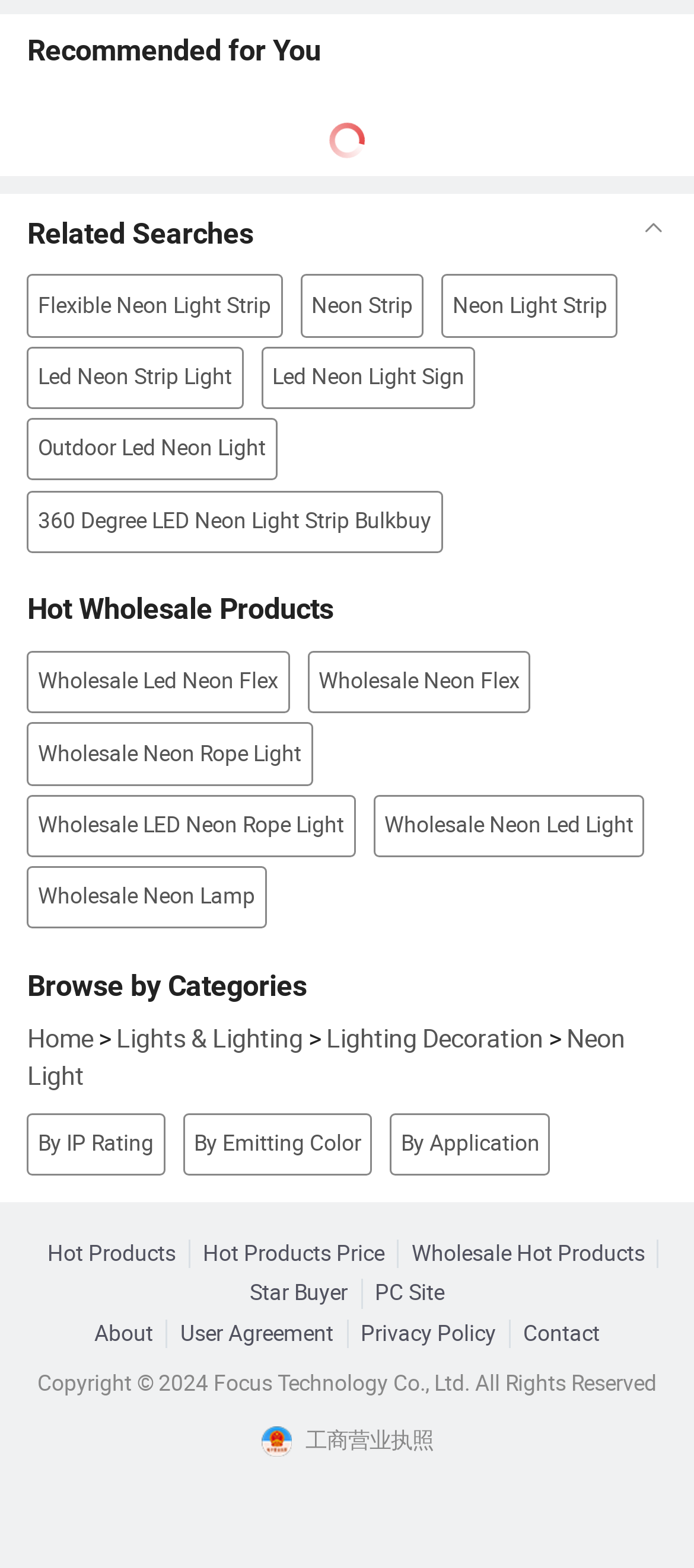How many categories are there under 'Browse by Categories'?
Provide an in-depth and detailed explanation in response to the question.

Under the heading 'Browse by Categories', I can see five categories: 'Home', 'Lights & Lighting', 'Lighting Decoration', 'Neon Light', and 'By IP Rating', 'By Emitting Color', 'By Application'. Therefore, there are five categories under 'Browse by Categories'.